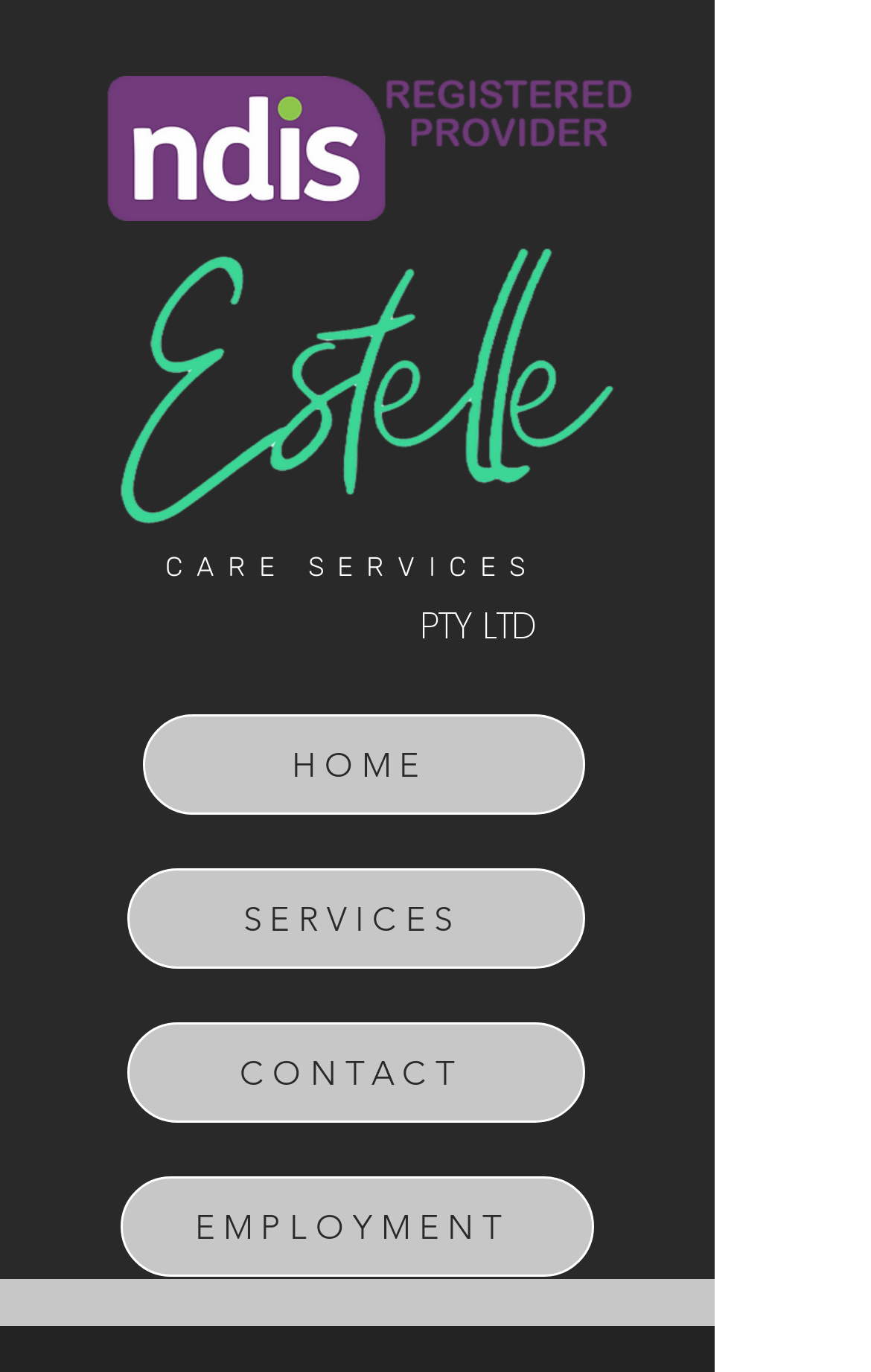How many navigation links are there?
Please use the visual content to give a single word or phrase answer.

4